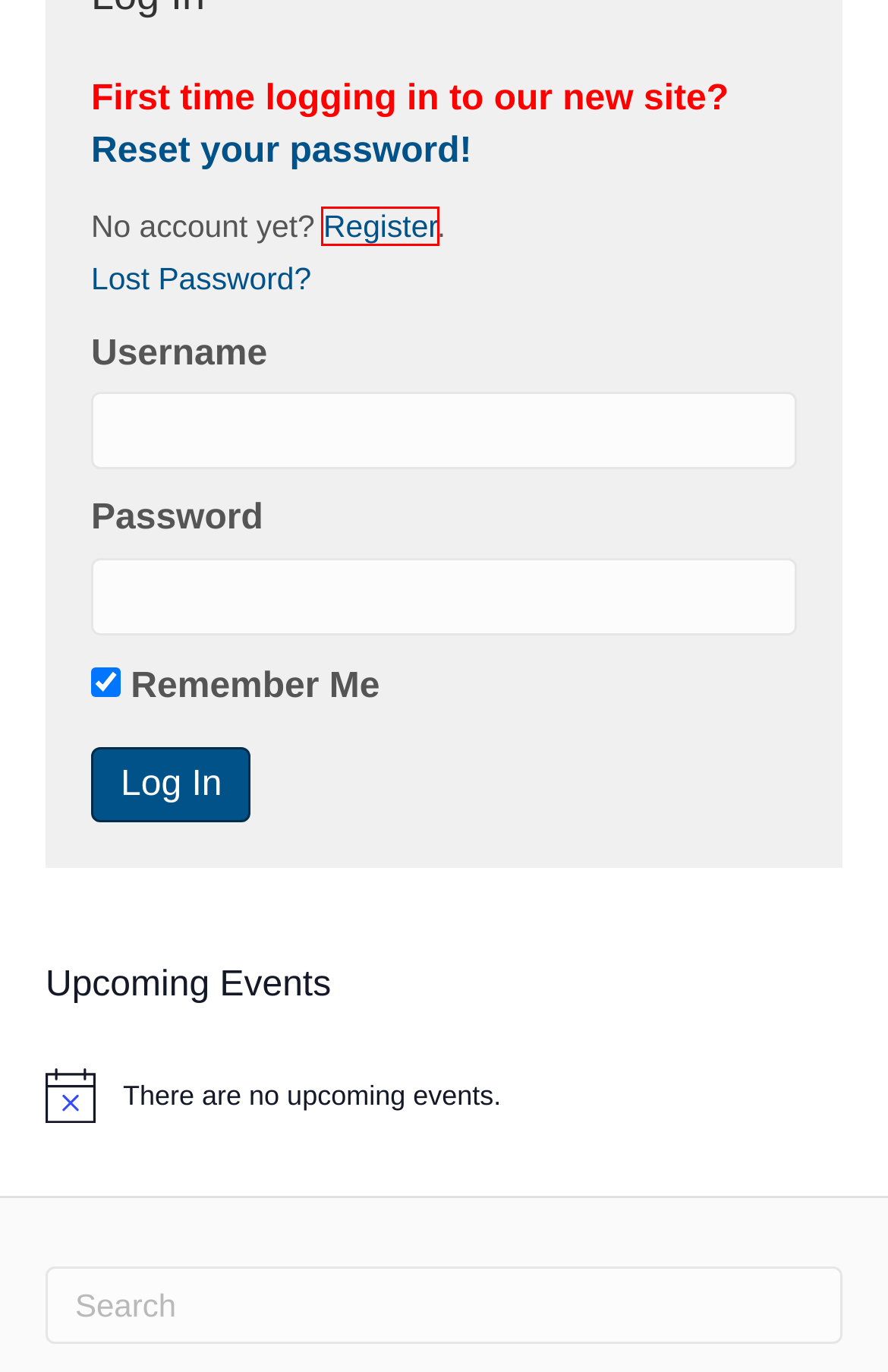You have been given a screenshot of a webpage, where a red bounding box surrounds a UI element. Identify the best matching webpage description for the page that loads after the element in the bounding box is clicked. Options include:
A. Full Member Listing - SIP Forum
B. SIPNOC 2022 Overview - SIP Forum
C. Home - SIP Forum
D. Mission, Scope and Structure - SIP Forum
E. Lost Password ‹ SIP Forum — WordPress
F. SIPNOC 2022 Schedule - SIP Forum
G. SIP Technology - SIP Forum
H. Registration Form ‹ SIP Forum — WordPress

H